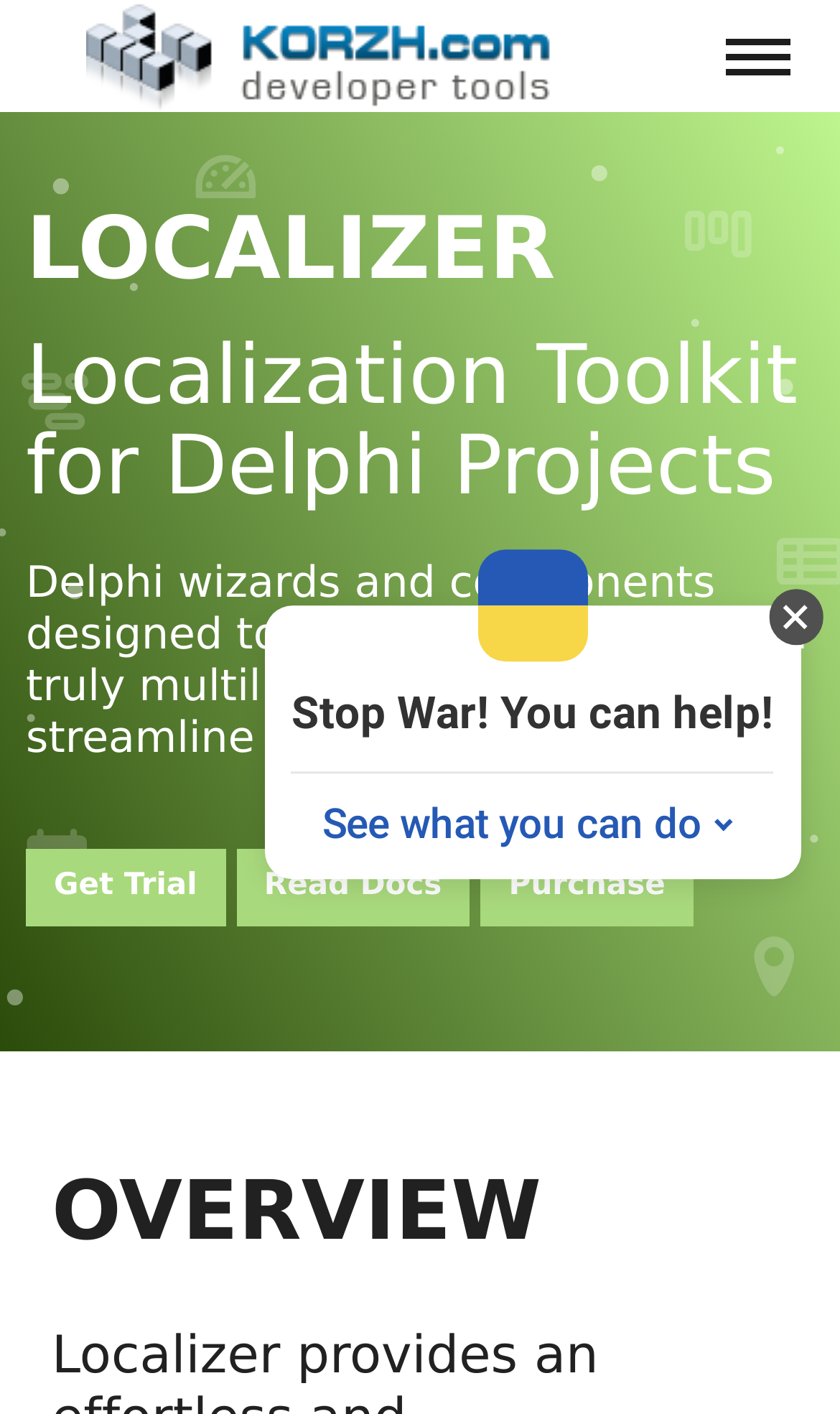Respond to the question below with a single word or phrase: What is the theme of the section below the OVERVIEW heading?

Support for Ukraine